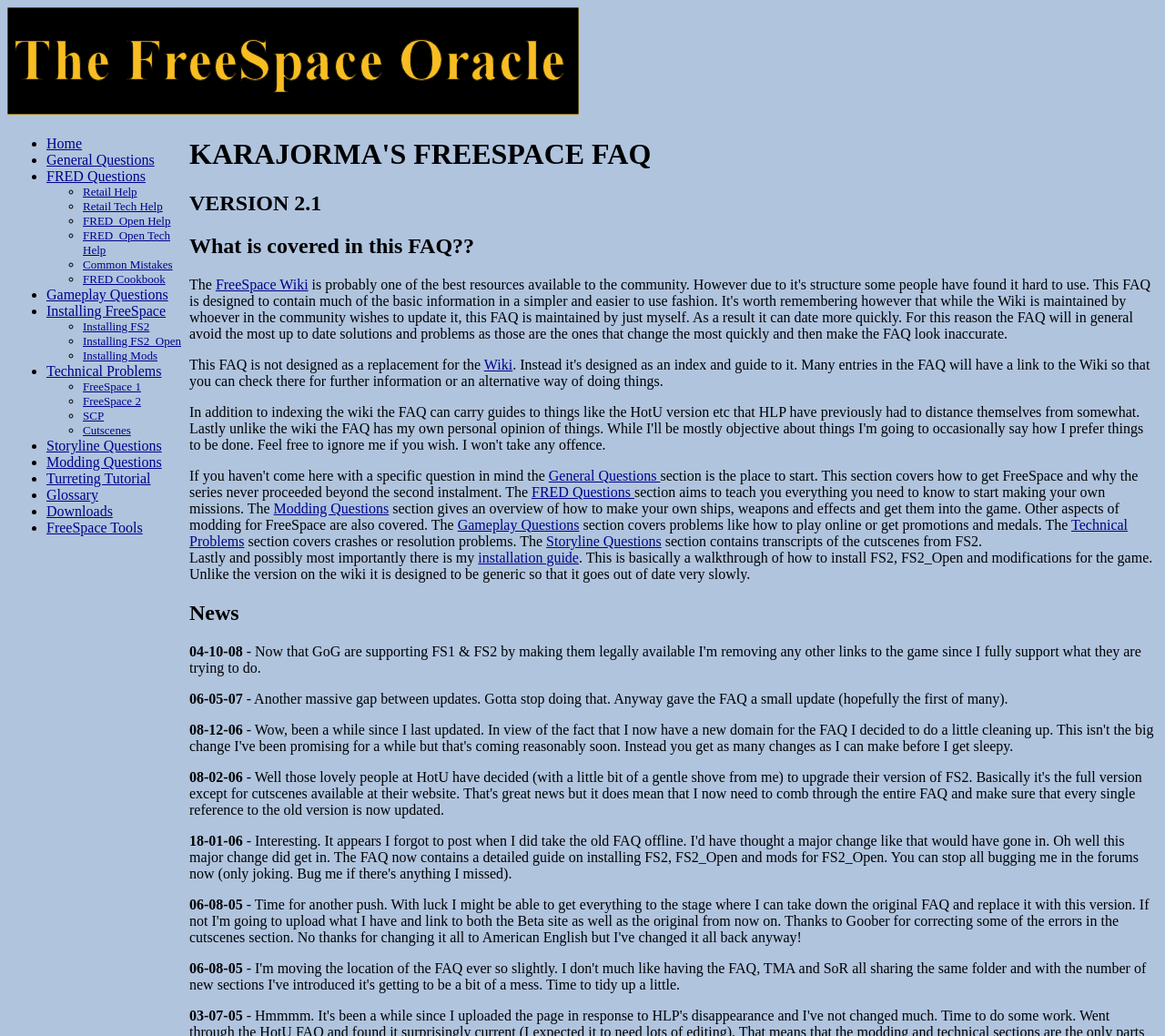Please find the bounding box coordinates of the section that needs to be clicked to achieve this instruction: "Click on the 'installation guide' link".

[0.41, 0.53, 0.497, 0.545]